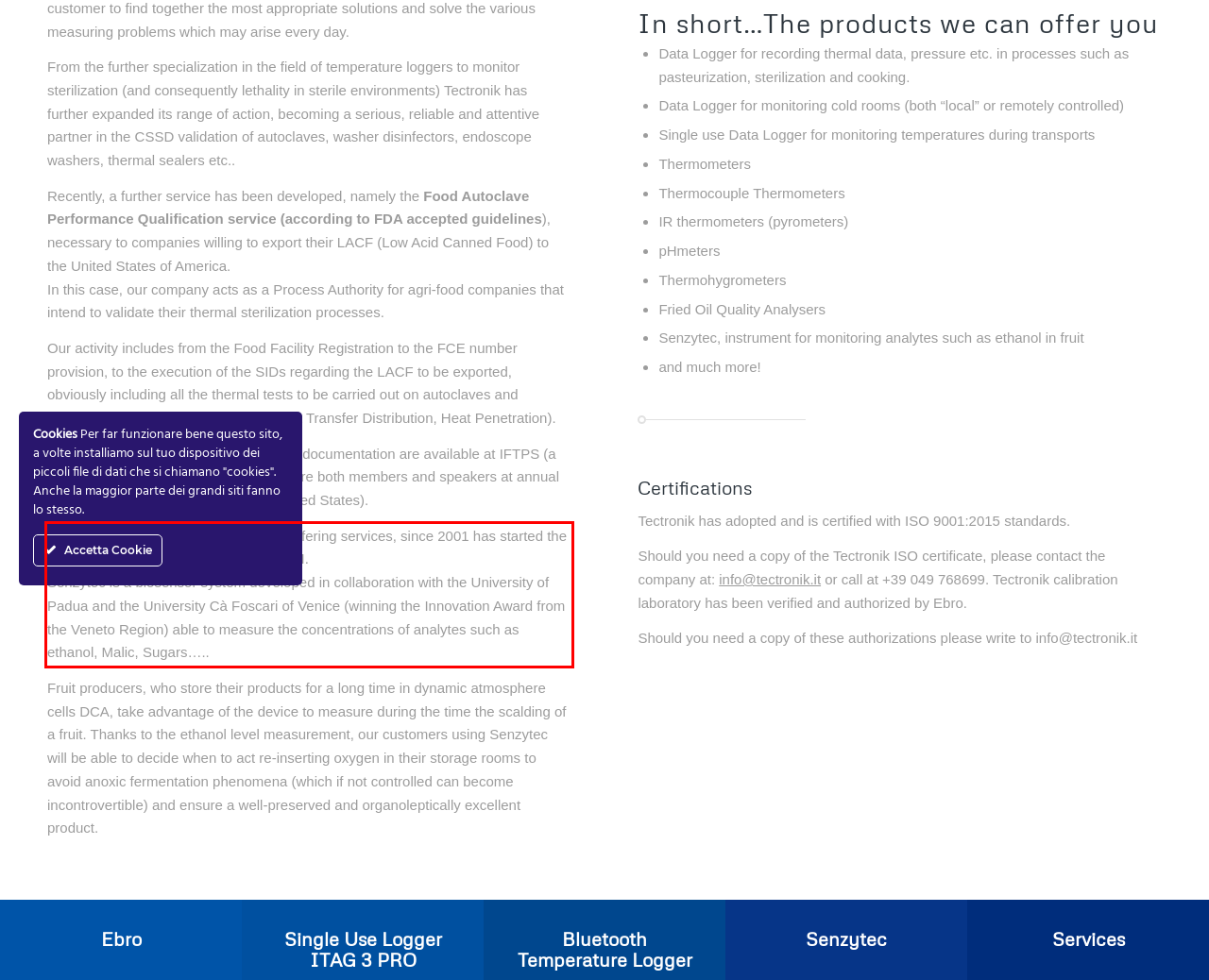You have a webpage screenshot with a red rectangle surrounding a UI element. Extract the text content from within this red bounding box.

Tectronik, in addition to marketing and offering services, since 2001 has started the production of biosensors with Senzytec II. Senzytec is a biosensor system developed in collaboration with the University of Padua and the University Cà Foscari of Venice (winning the Innovation Award from the Veneto Region) able to measure the concentrations of analytes such as ethanol, Malic, Sugars…..